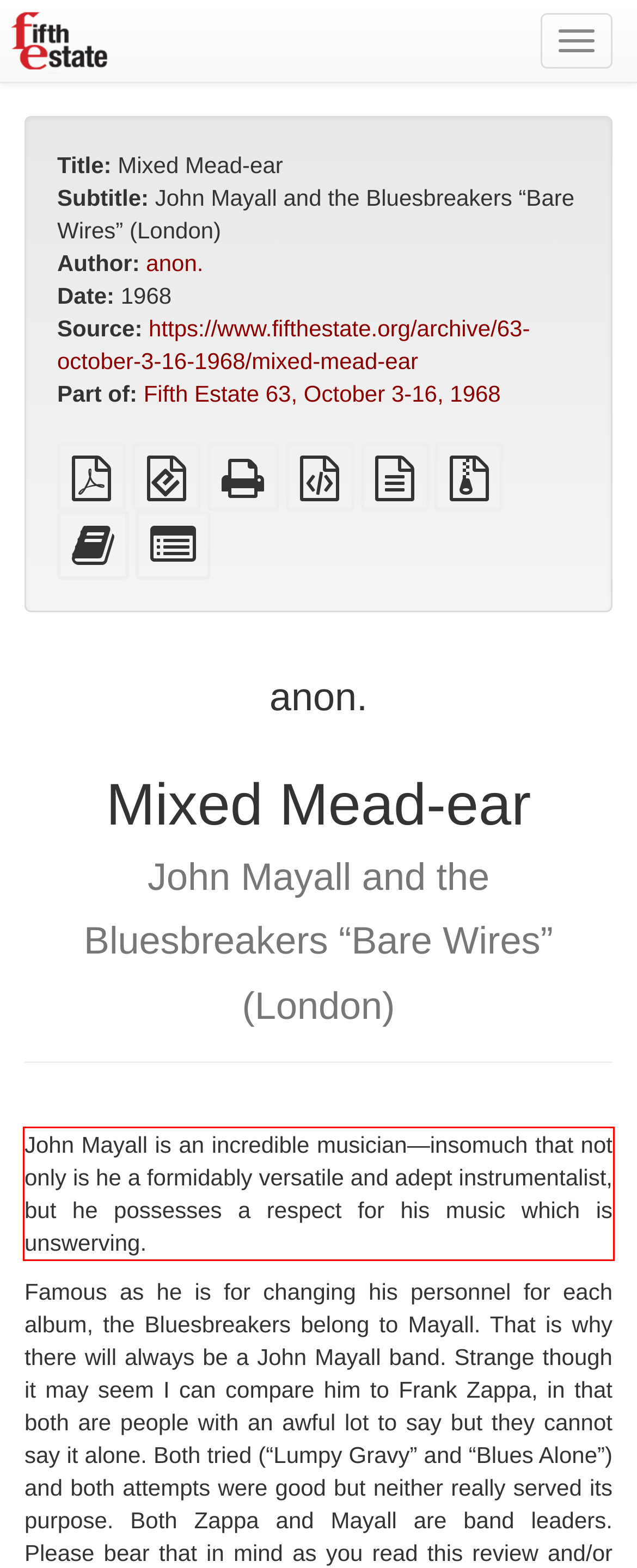You are provided with a webpage screenshot that includes a red rectangle bounding box. Extract the text content from within the bounding box using OCR.

John Mayall is an incredible musician—insomuch that not only is he a formidably versatile and adept instrumentalist, but he possesses a respect for his music which is unswerving.